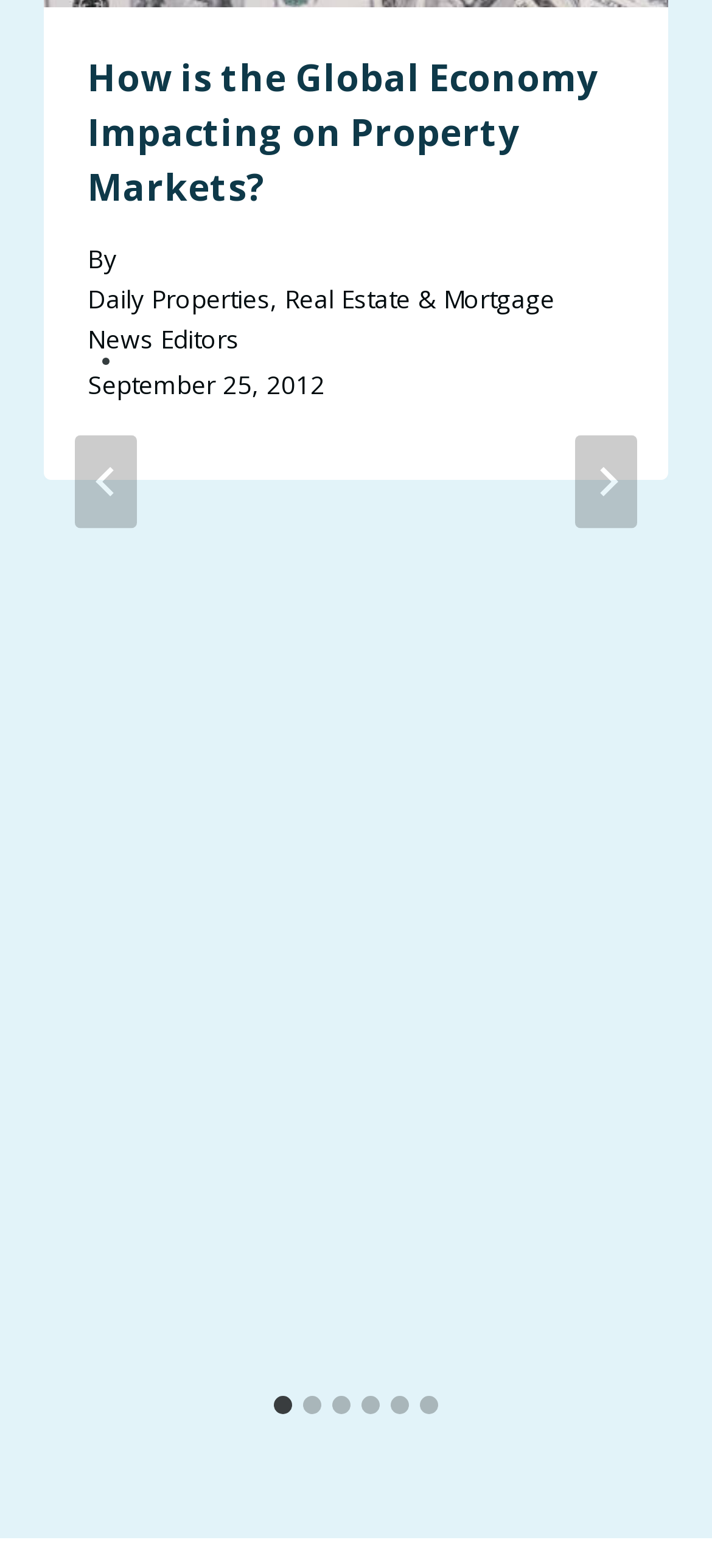Using the provided description aria-label="Go to slide 1", find the bounding box coordinates for the UI element. Provide the coordinates in (top-left x, top-left y, bottom-right x, bottom-right y) format, ensuring all values are between 0 and 1.

[0.385, 0.89, 0.41, 0.902]